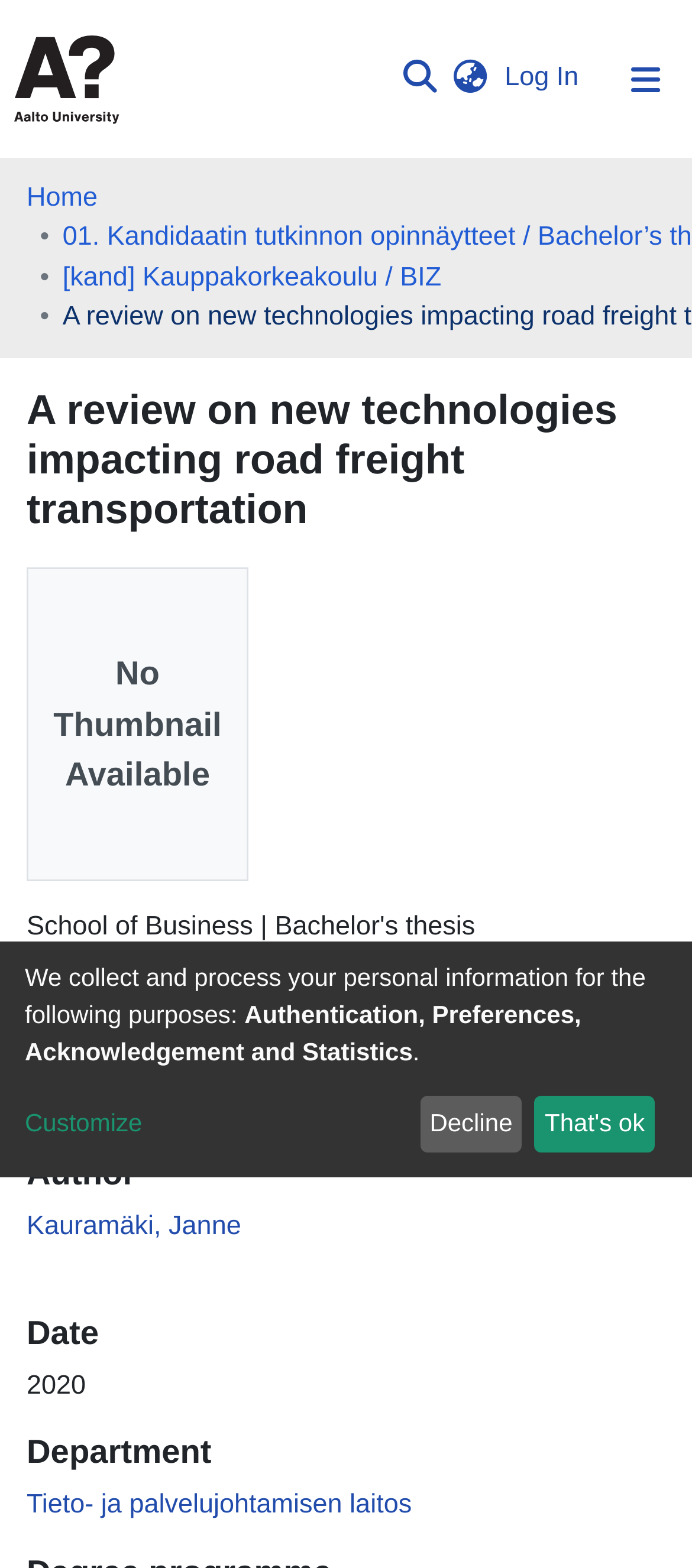Please identify the bounding box coordinates of the region to click in order to complete the given instruction: "Log in to the system". The coordinates should be four float numbers between 0 and 1, i.e., [left, top, right, bottom].

[0.72, 0.04, 0.846, 0.059]